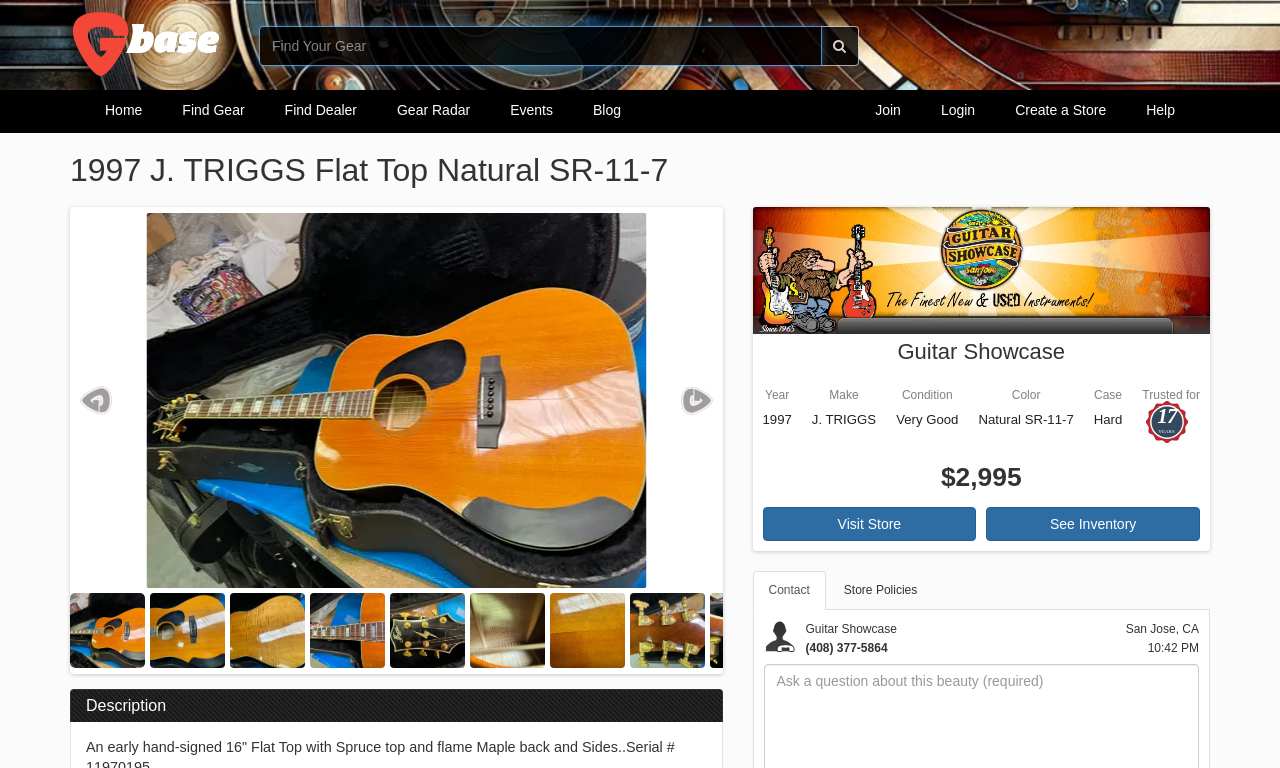What is the store's phone number? Based on the screenshot, please respond with a single word or phrase.

(408) 377-5864